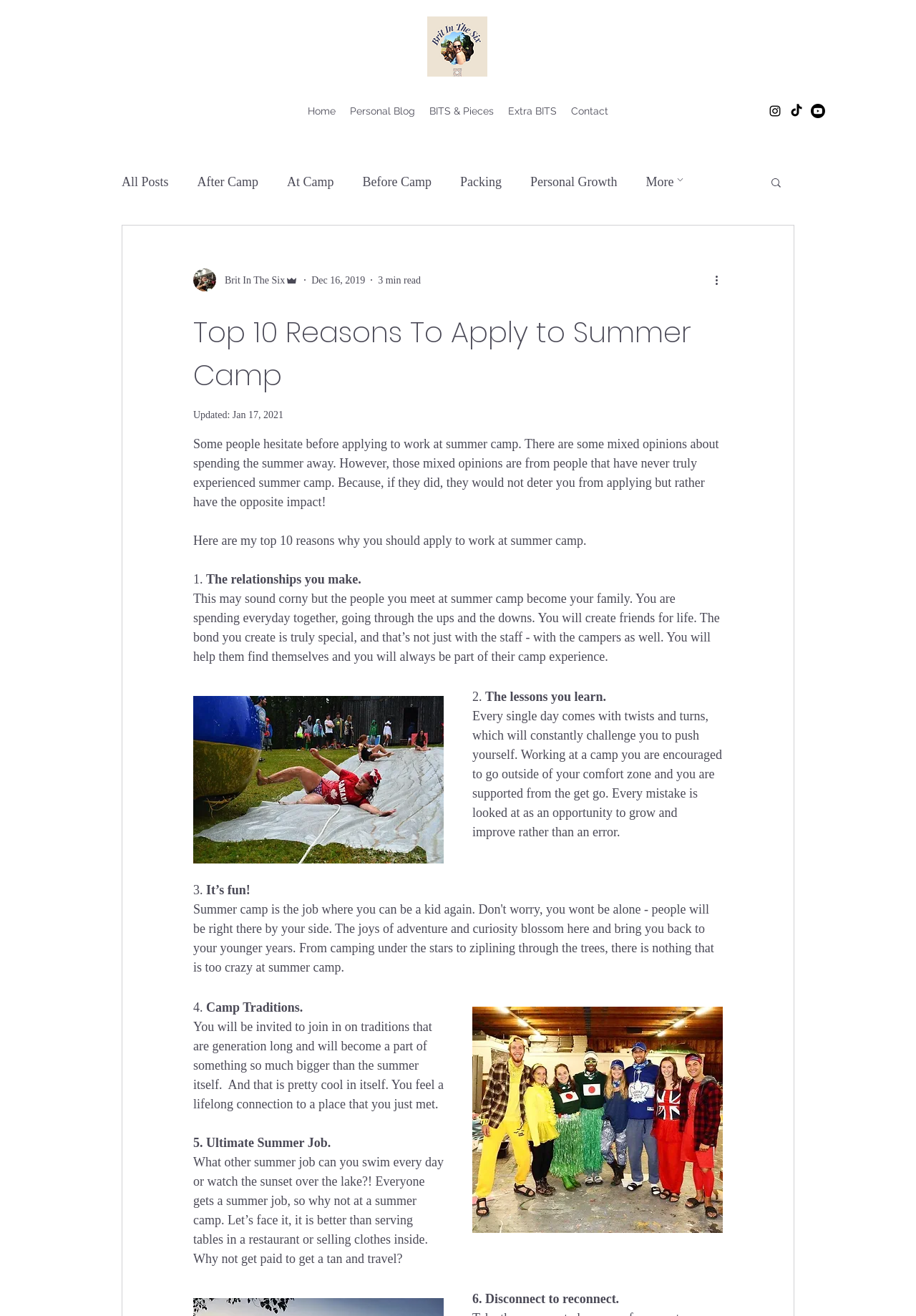Identify the bounding box coordinates of the specific part of the webpage to click to complete this instruction: "Click the BITS Logo".

[0.466, 0.011, 0.532, 0.06]